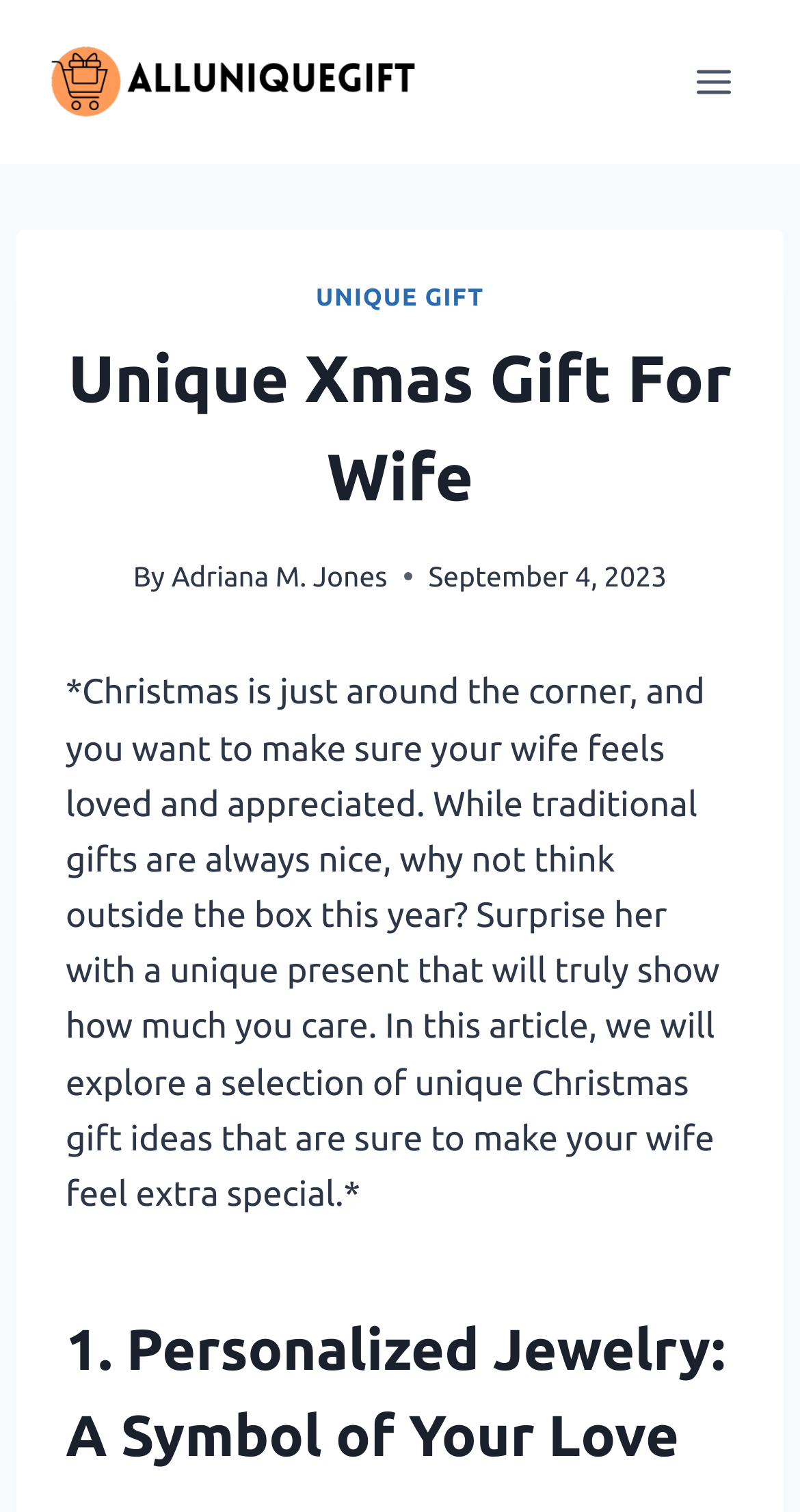Can you look at the image and give a comprehensive answer to the question:
How many sections are there in the article?

The number of sections in the article can be determined by looking at the headings, where it says '1. Personalized Jewelry: A Symbol of Your Love', which is at least one section. There may be more sections below, but we can confirm at least one section.